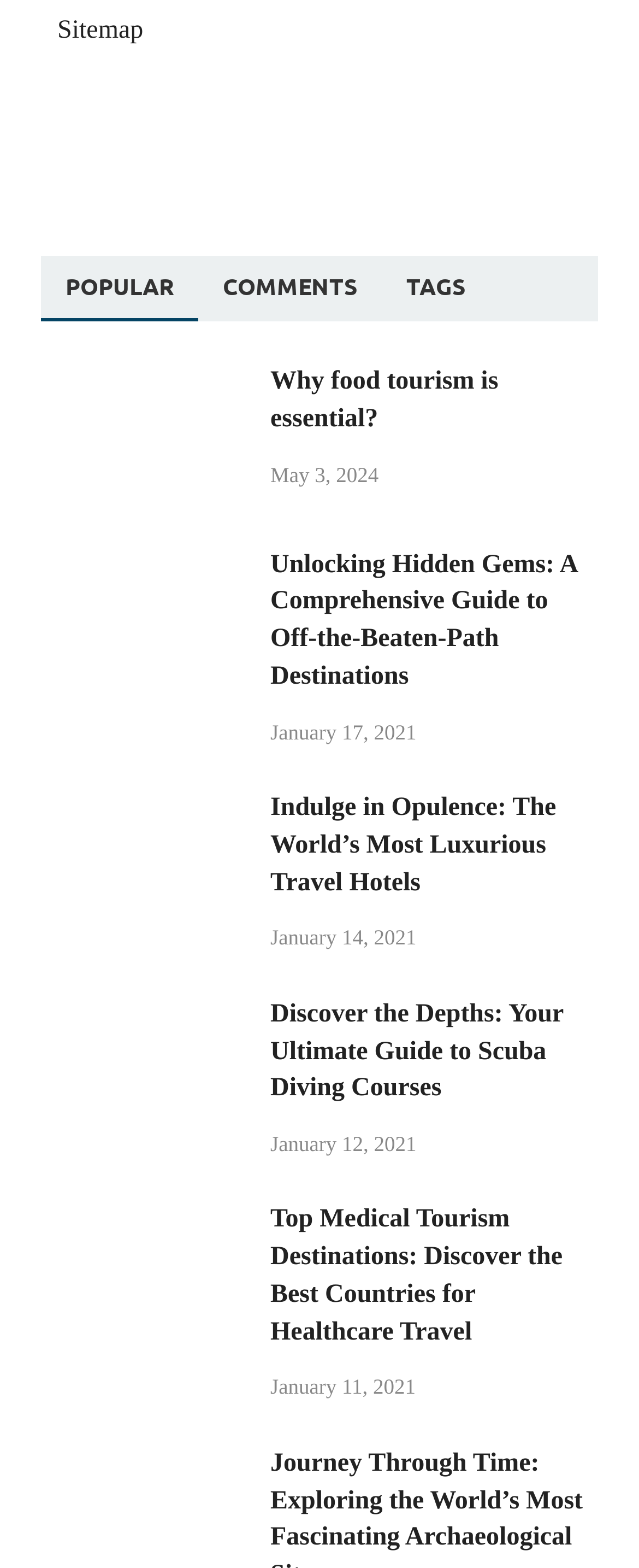Can you specify the bounding box coordinates of the area that needs to be clicked to fulfill the following instruction: "Read the article 'Why food tourism is essential?'"?

[0.423, 0.232, 0.936, 0.279]